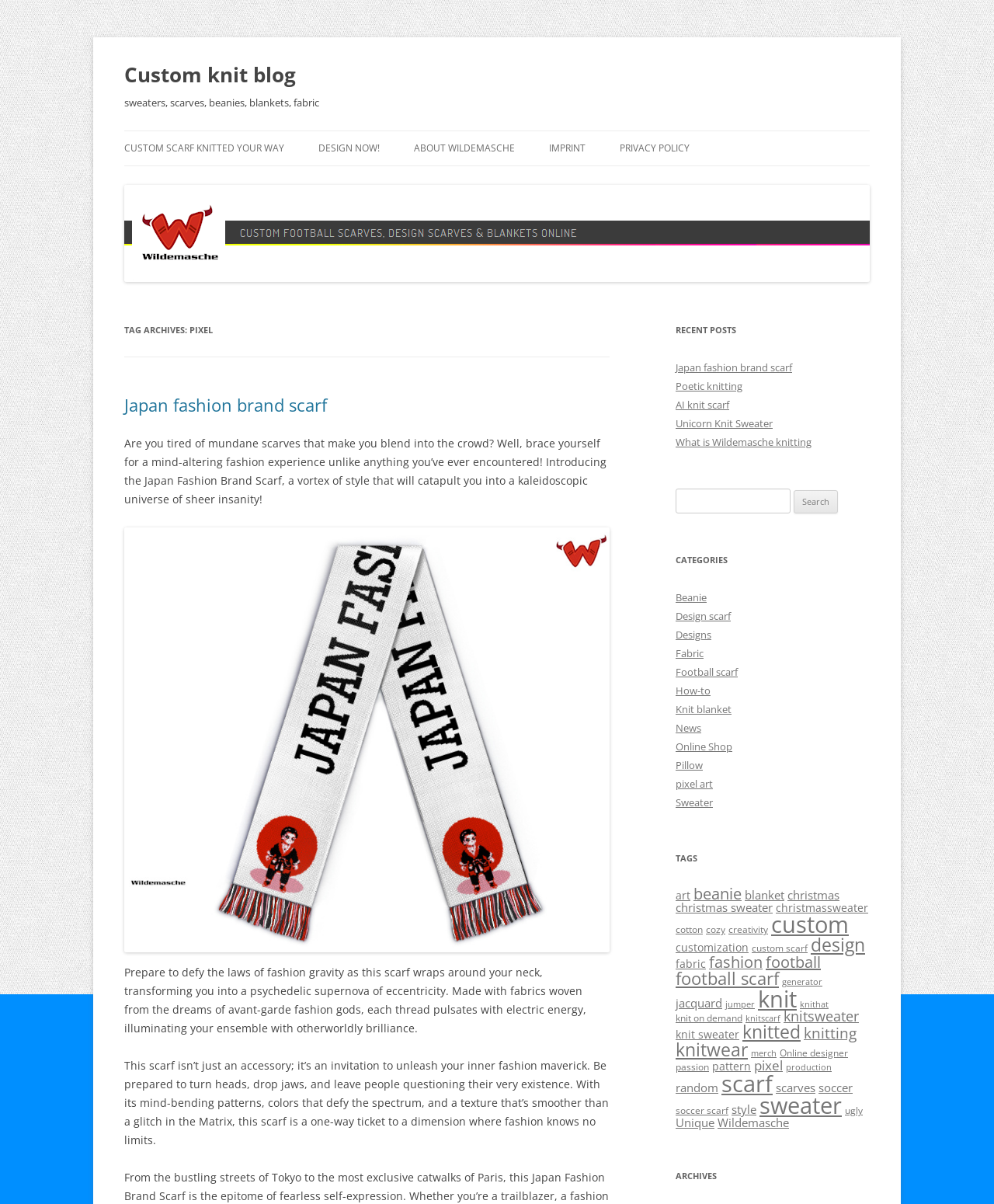Identify the bounding box coordinates of the part that should be clicked to carry out this instruction: "Click on the 'DESIGN NOW!' button".

[0.32, 0.117, 0.382, 0.128]